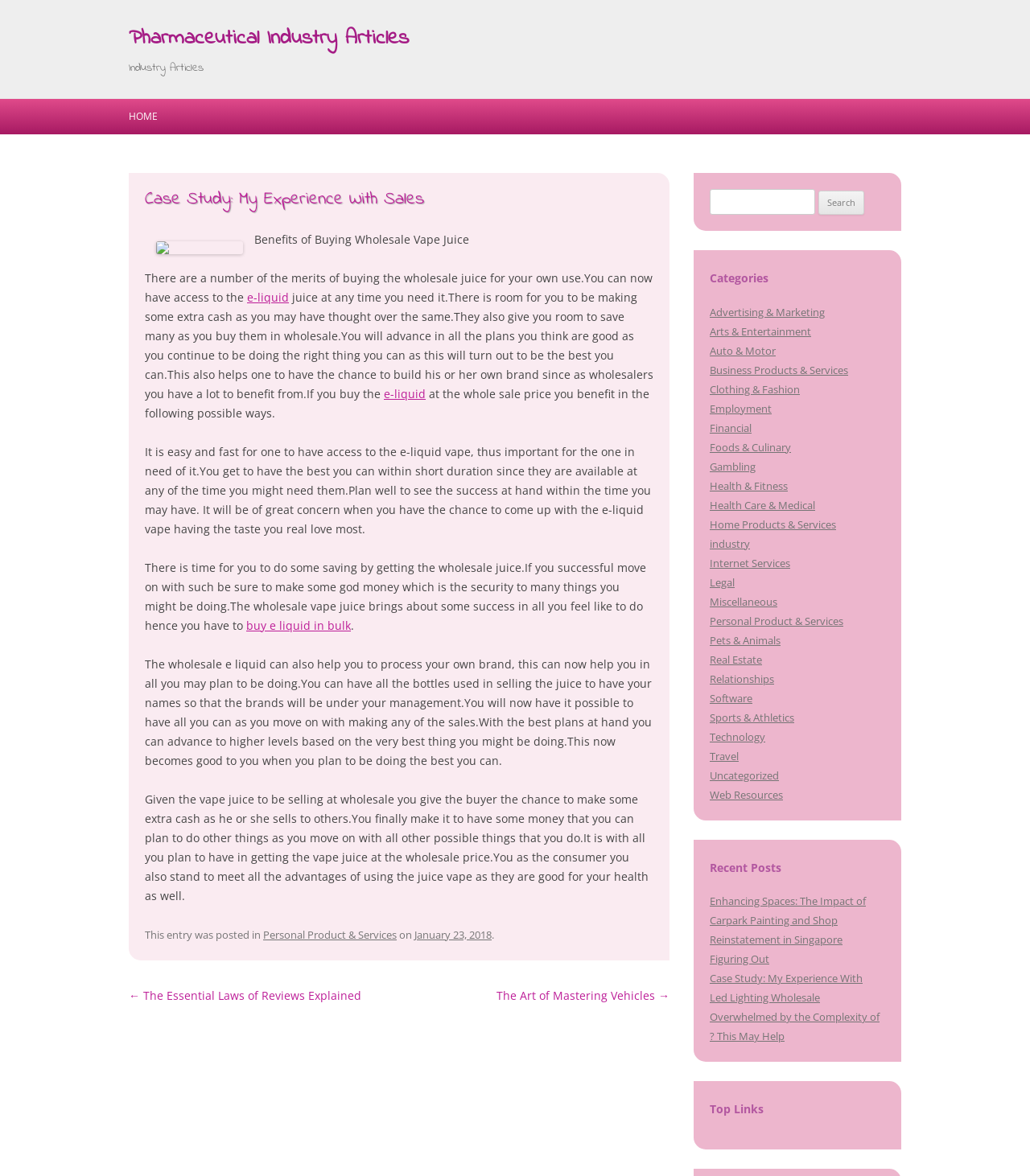Find the bounding box coordinates of the clickable element required to execute the following instruction: "Go to Max2Play Home". Provide the coordinates as four float numbers between 0 and 1, i.e., [left, top, right, bottom].

None